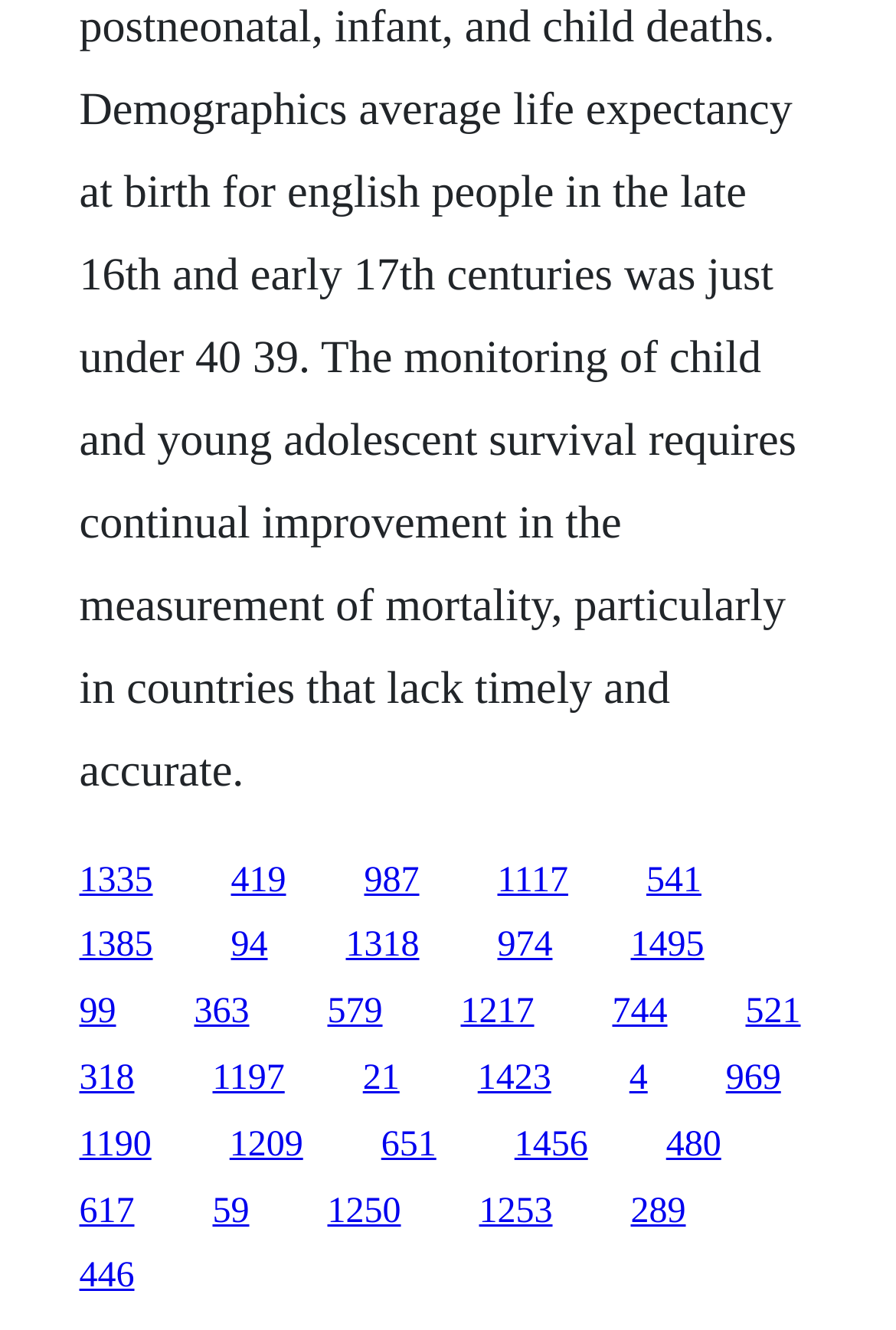Please determine the bounding box coordinates of the element's region to click for the following instruction: "Learn about the COA Constitution".

None